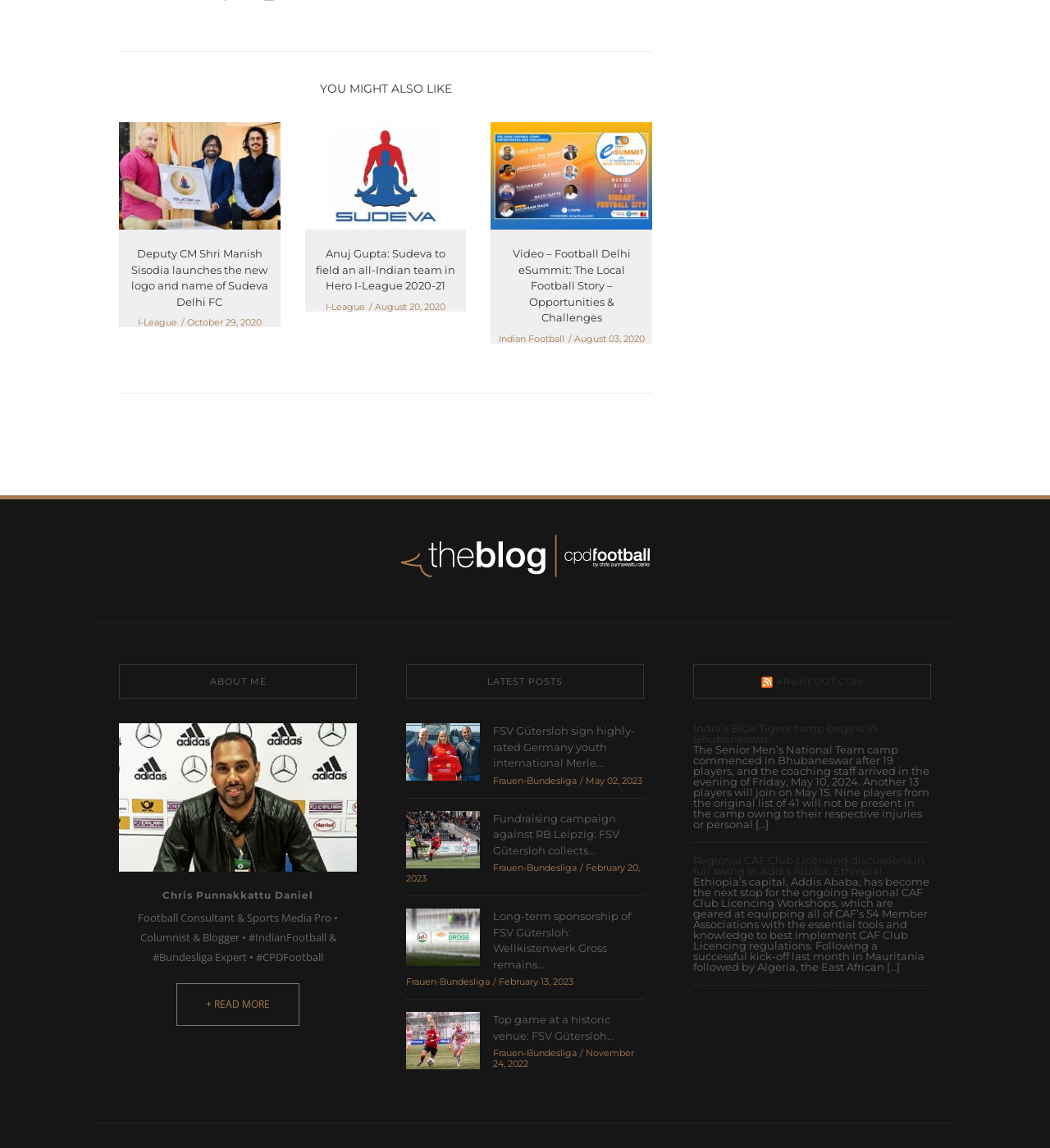Give a one-word or short-phrase answer to the following question: 
What is the name of the person in the footer?

Chris Punnakkattu Daniel